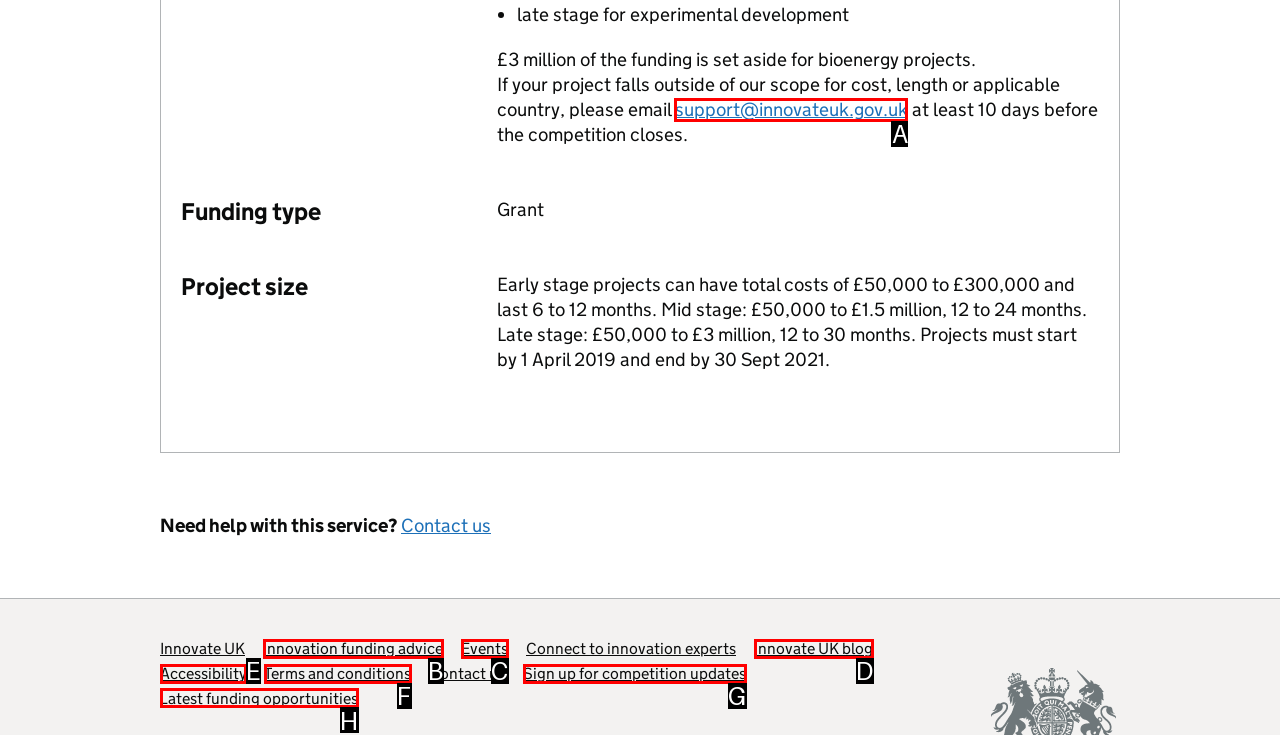Identify which HTML element should be clicked to fulfill this instruction: View latest funding opportunities Reply with the correct option's letter.

H